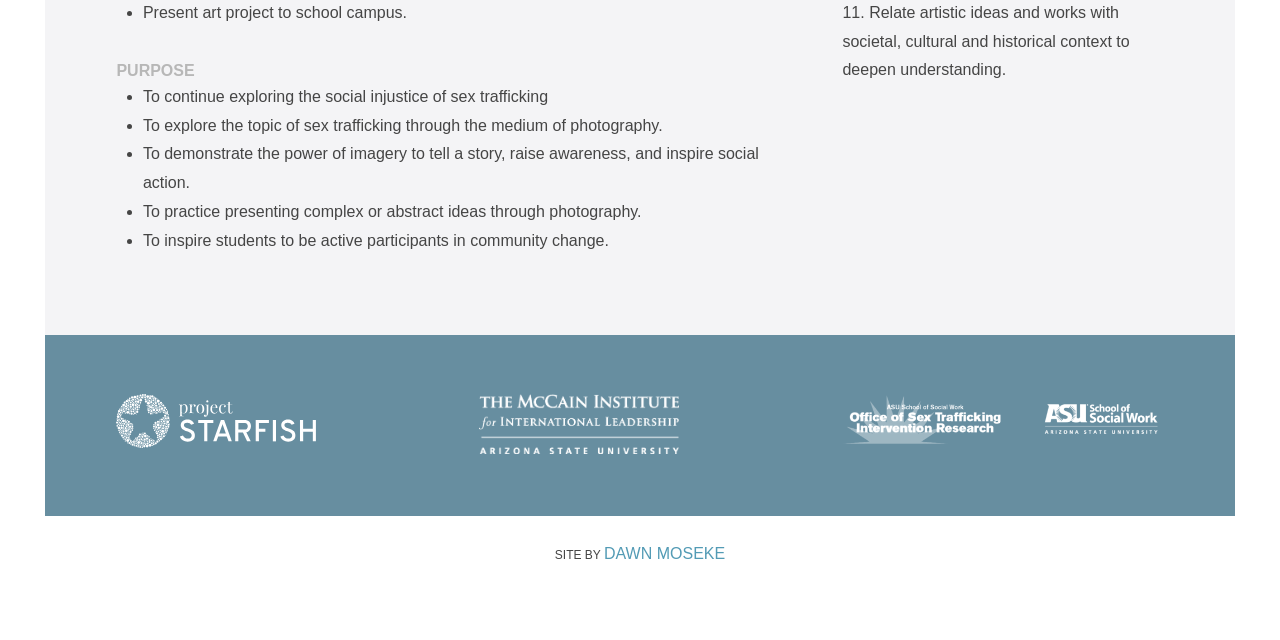Identify the coordinates of the bounding box for the element described below: "Dawn Moseke". Return the coordinates as four float numbers between 0 and 1: [left, top, right, bottom].

[0.472, 0.852, 0.567, 0.878]